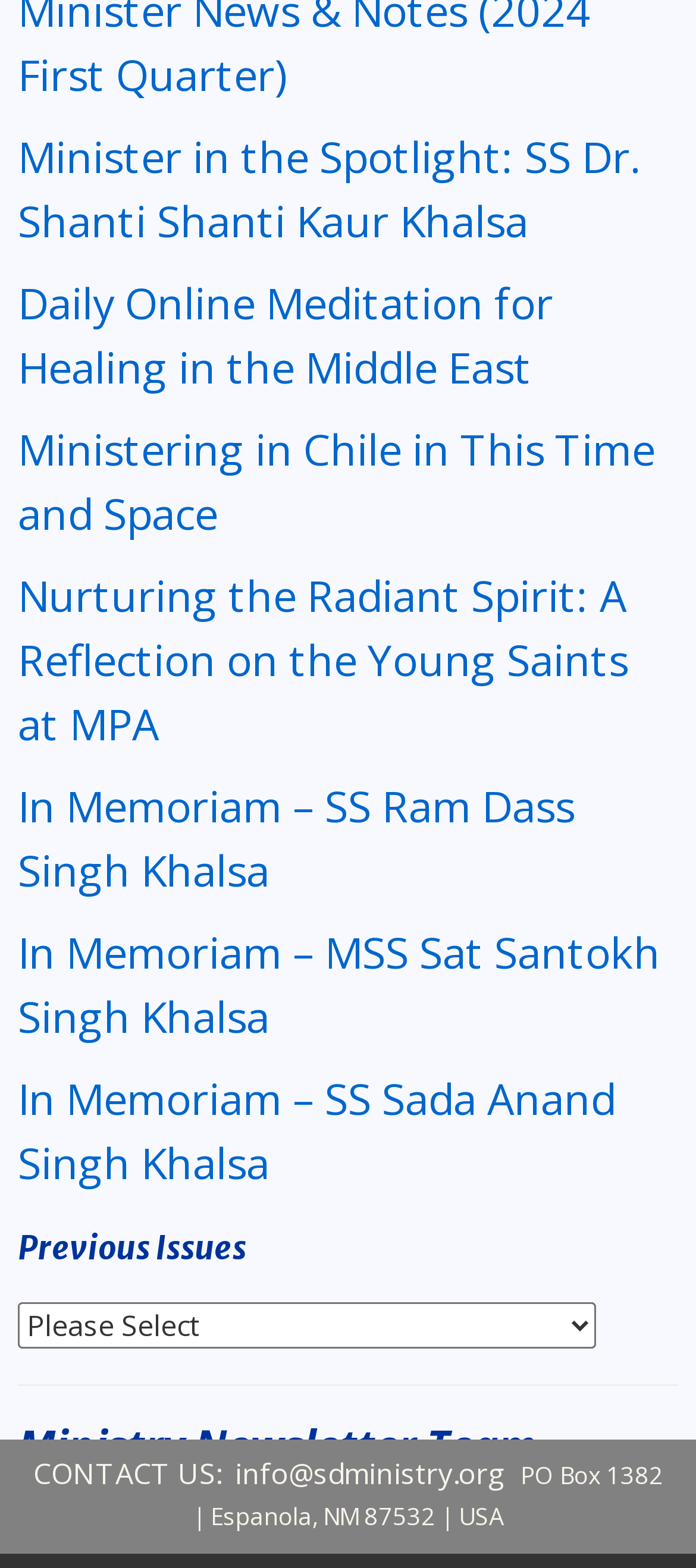Please find the bounding box coordinates of the section that needs to be clicked to achieve this instruction: "Click on the link to read about Minister in the Spotlight: SS Dr. Shanti Shanti Kaur Khalsa".

[0.026, 0.081, 0.923, 0.159]